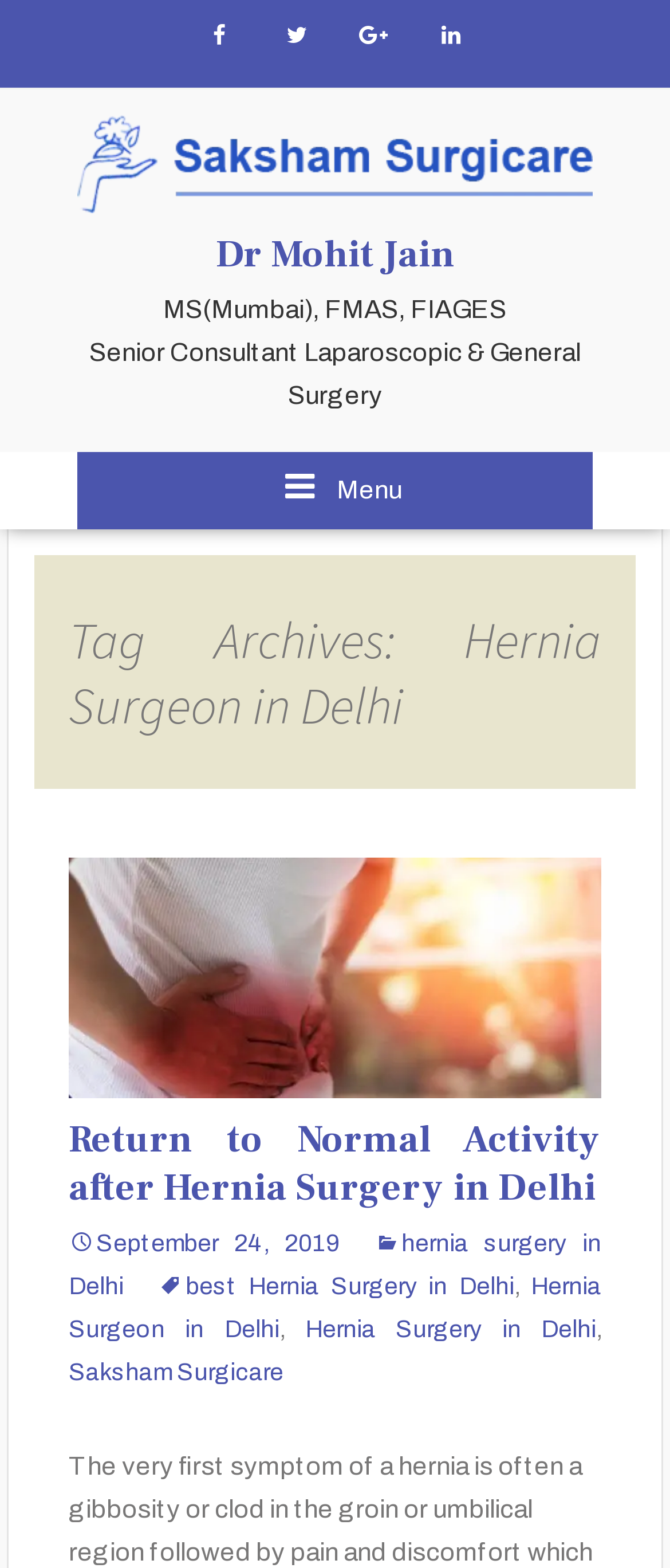Kindly determine the bounding box coordinates for the area that needs to be clicked to execute this instruction: "Read about Return to Normal Activity after Hernia Surgery in Delhi".

[0.102, 0.711, 0.898, 0.773]